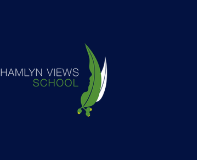Paint a vivid picture with your words by describing the image in detail.

The image features the logo of Hamlyn Views School, prominently displayed against a deep blue background. The logo includes stylized greenery, symbolizing growth and nature, which might reflect the school's commitment to creating an inclusive and enriching environment for students. The school name, "HAMLYN VIEWS SCHOOL," is presented in a clean, modern font, with "Hamlyn Views" in a lighter shade and "SCHOOL" in a vibrant green. This logo suggests a nurturing atmosphere, aligning with the school's mission to provide diverse learning spaces that encourage active engagement and promote well-being among its students.